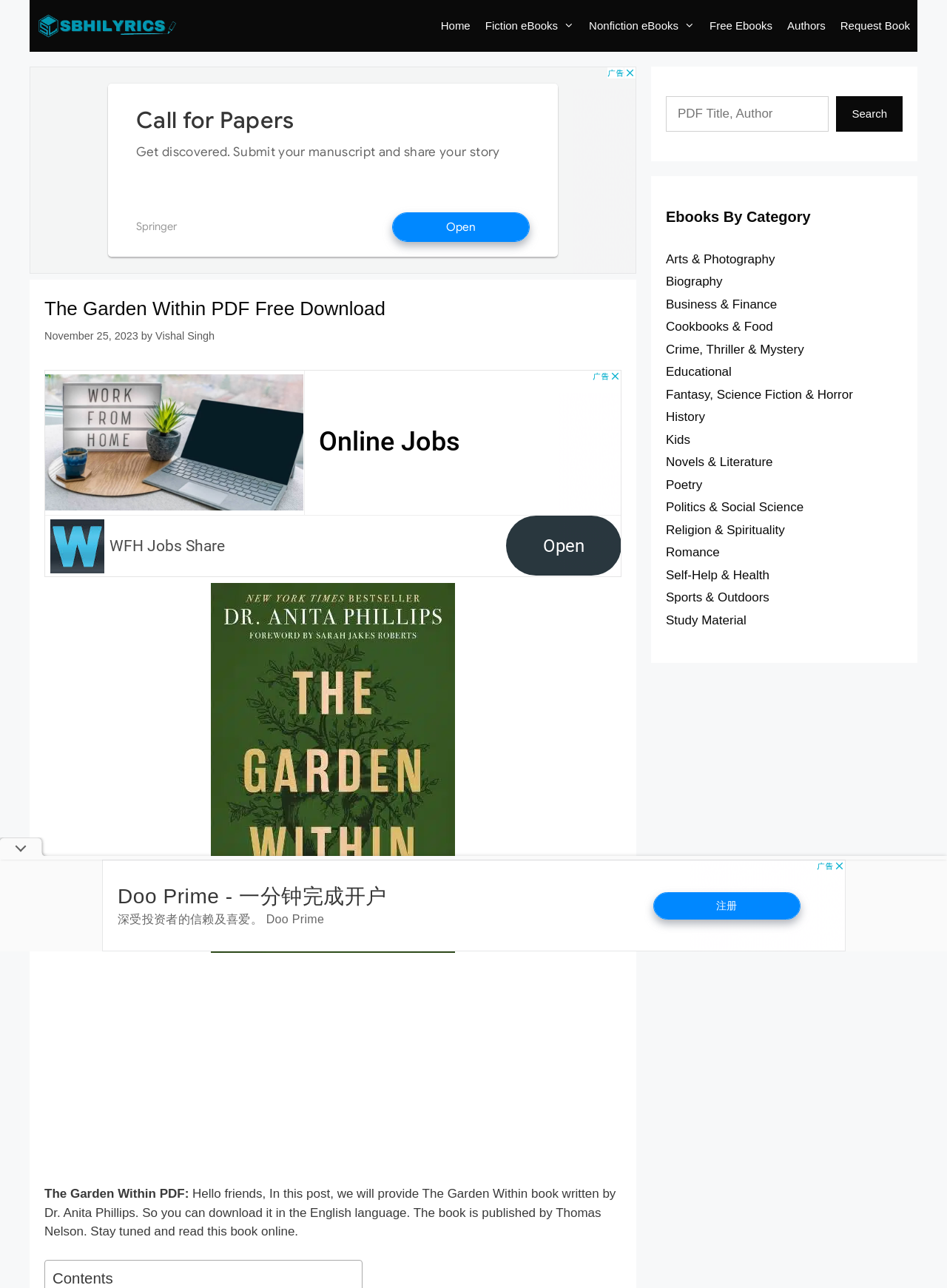Reply to the question with a single word or phrase:
What is the name of the book?

The Garden Within